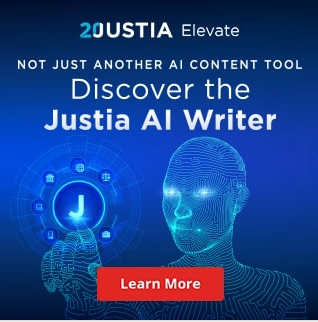Provide your answer to the question using just one word or phrase: What does the stylized head and hands represent?

Advanced technology and AI